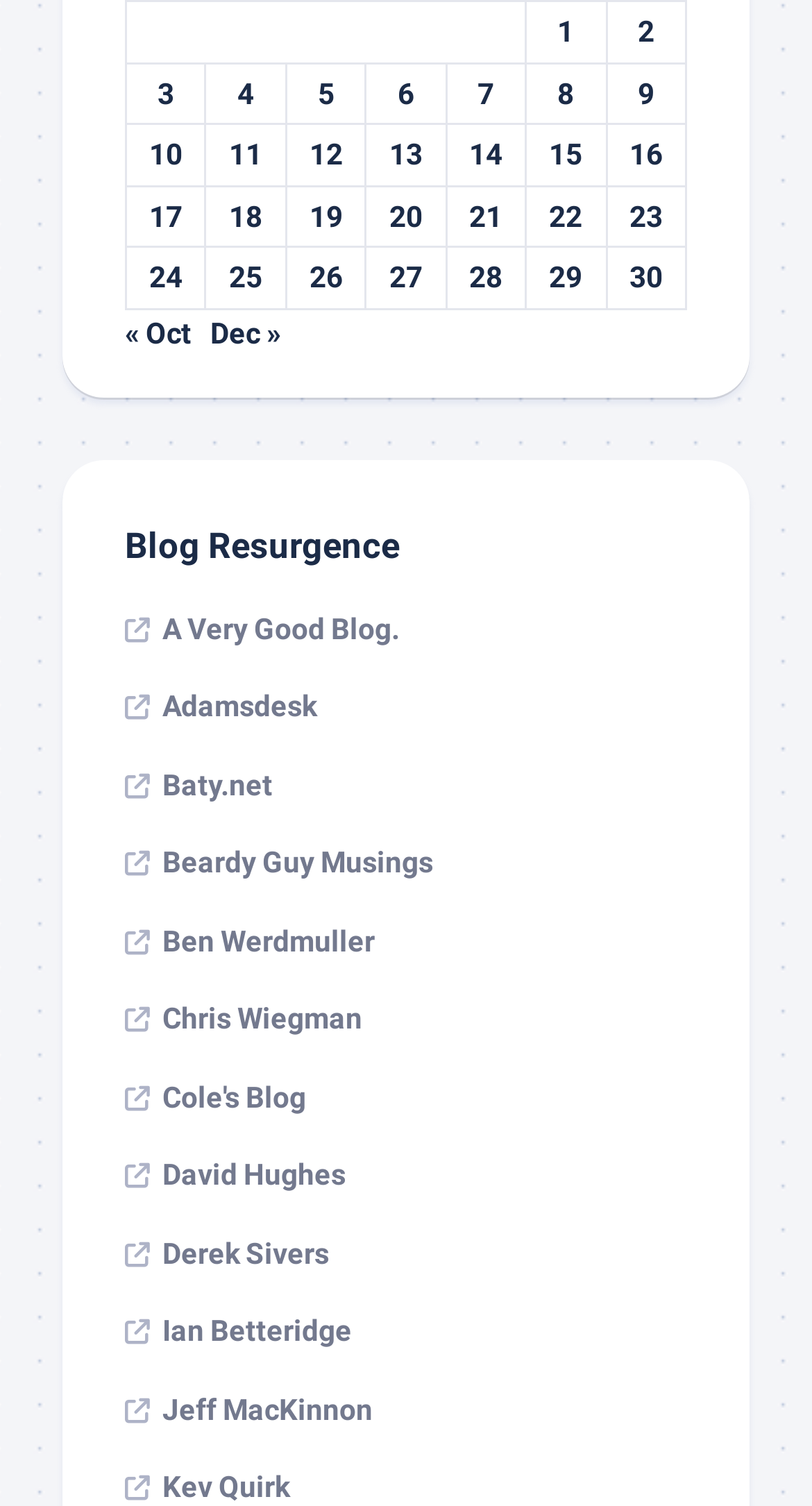Please pinpoint the bounding box coordinates for the region I should click to adhere to this instruction: "Learn how to save money".

None